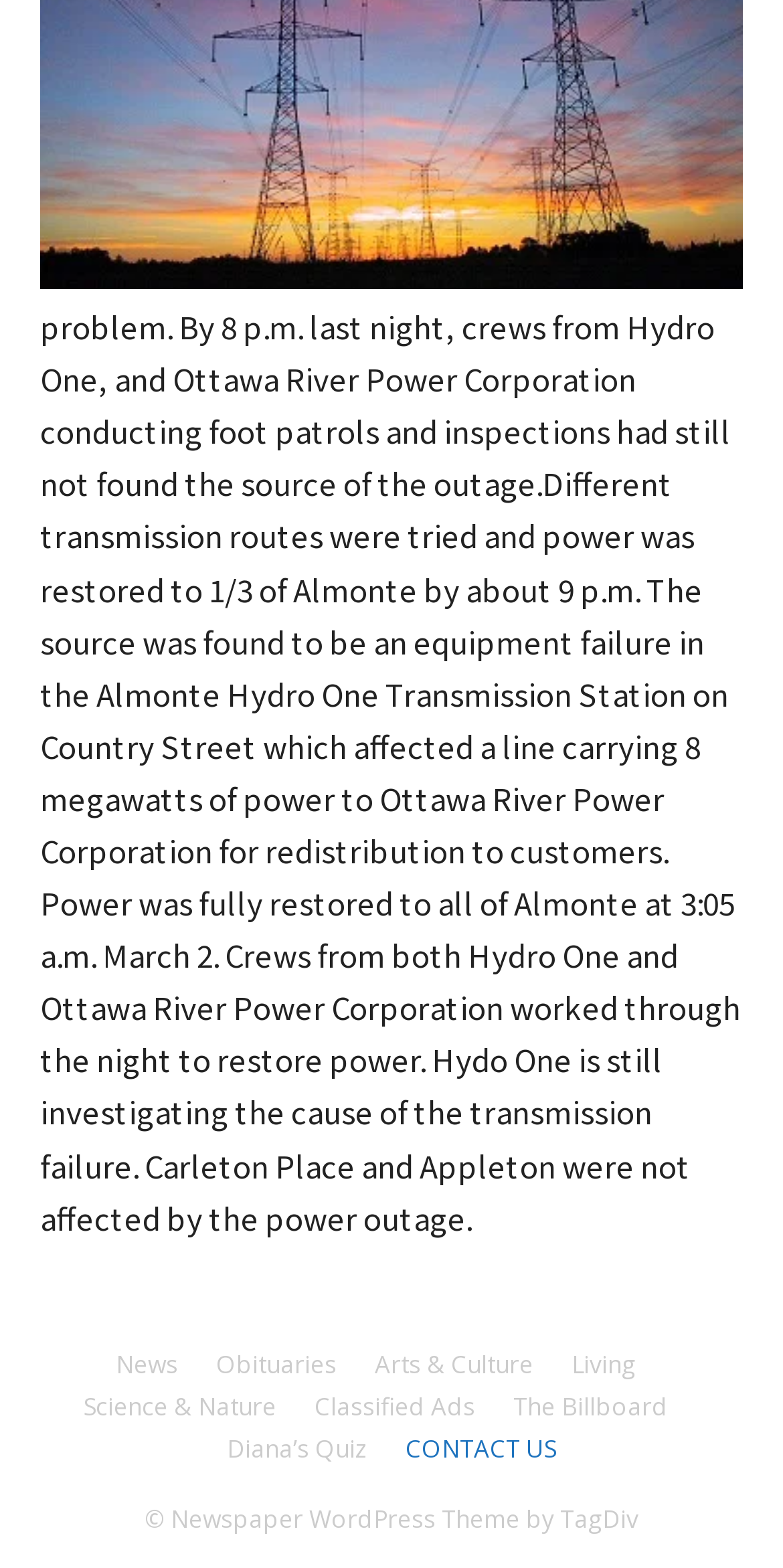Please identify the bounding box coordinates of the clickable region that I should interact with to perform the following instruction: "contact us". The coordinates should be expressed as four float numbers between 0 and 1, i.e., [left, top, right, bottom].

[0.518, 0.913, 0.71, 0.936]